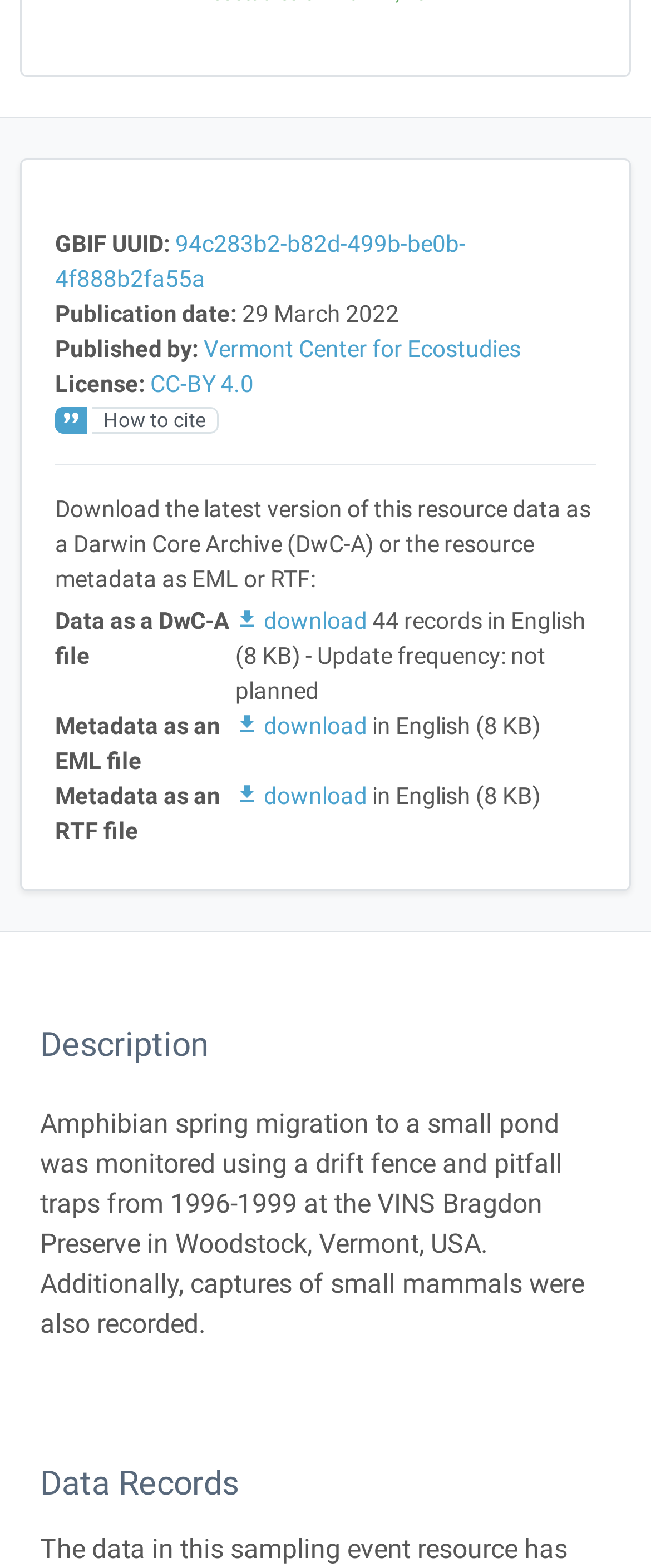Determine the bounding box coordinates of the UI element that matches the following description: "CC-BY 4.0". The coordinates should be four float numbers between 0 and 1 in the format [left, top, right, bottom].

[0.231, 0.236, 0.39, 0.253]